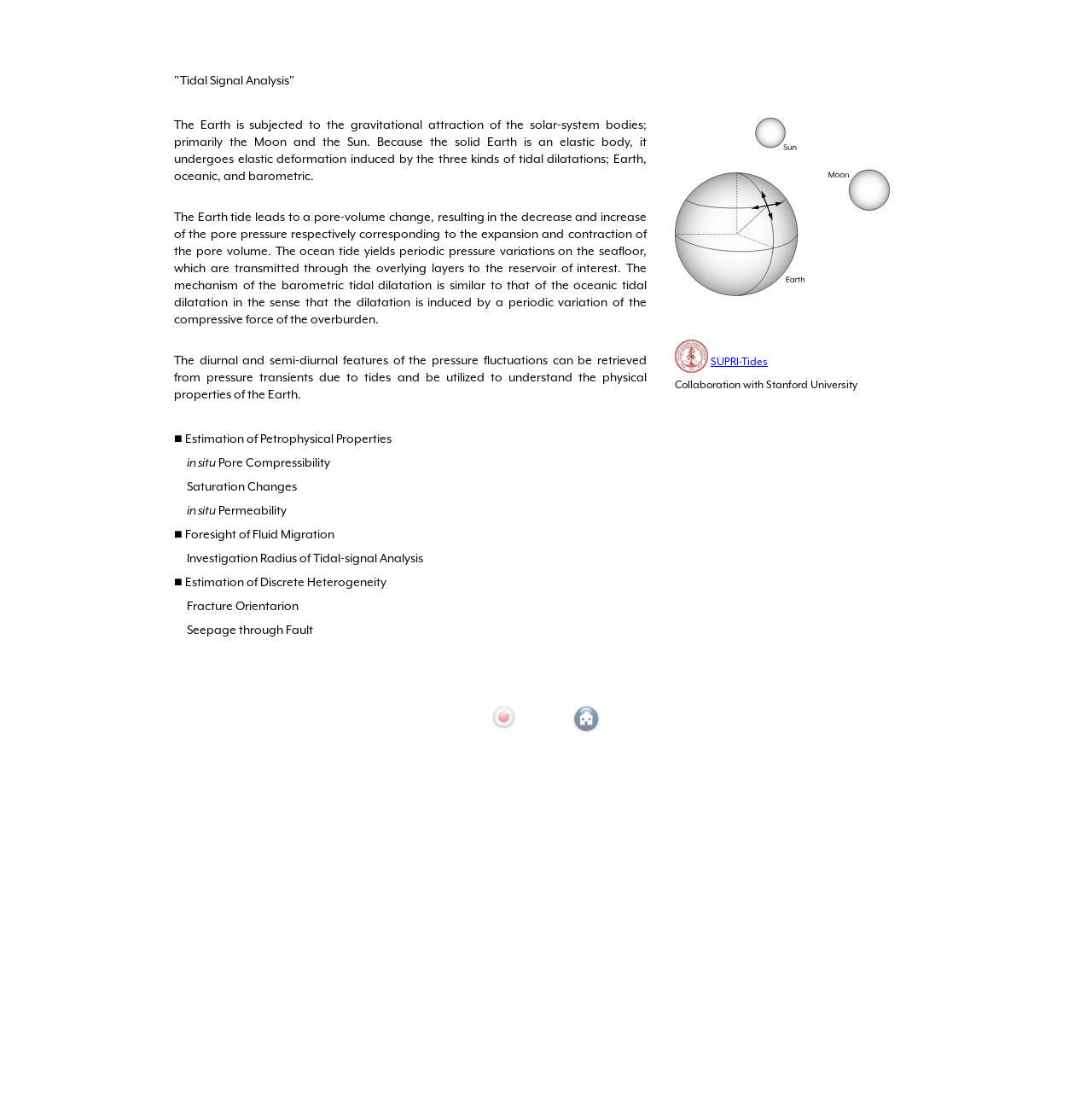Based on the element description name="search_term" placeholder="Search for a guide...", identify the bounding box coordinates for the UI element. The coordinates should be in the format (top-left x, top-left y, bottom-right x, bottom-right y) and within the 0 to 1 range.

None